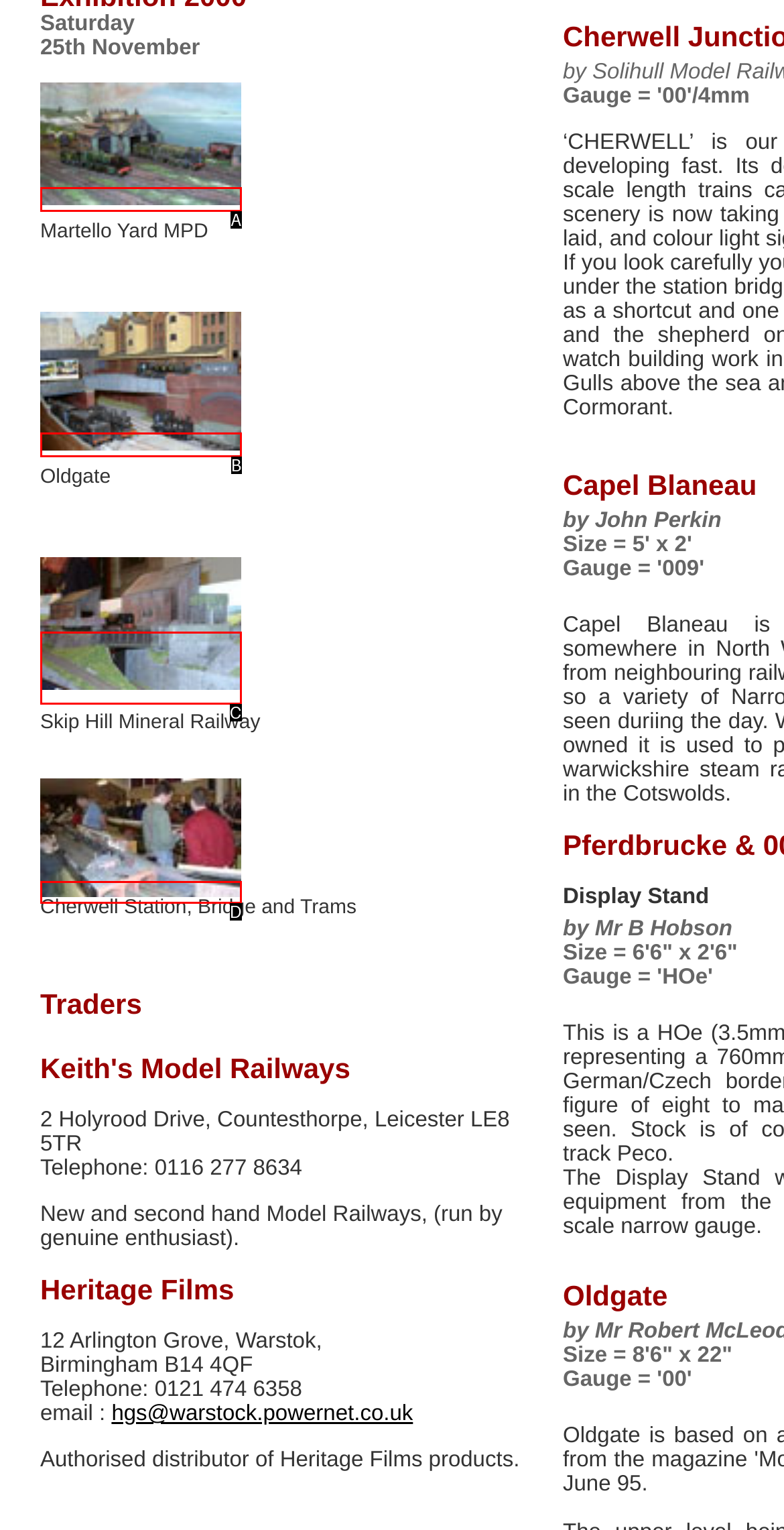Please select the letter of the HTML element that fits the description: title="By Peter Cullen". Answer with the option's letter directly.

C